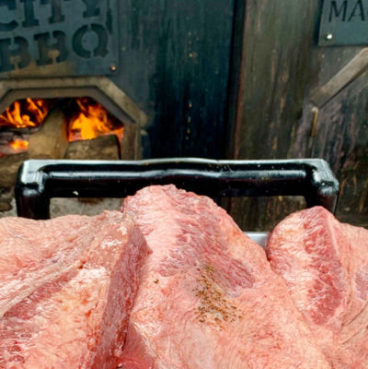Illustrate the image with a detailed caption.

The image showcases a close-up view of succulent brisket, featuring beautifully marbled cuts that promise tenderness and flavor. The brisket is presented on a silver tray, set against the backdrop of a rustic wood-burning smoker, hinting at the traditional barbecue methods used. The warm glow of the fire peeks through the smoker's opening, emphasizing the slow-cooked goodness that defines Panther City's culinary reputation. This mouthwatering image evokes the rich experience of indulging in delicious Texas barbecue, renowned for its fusion of flavors and dedication to quality. Perfect for tantalizing food lovers, this brisket is a centerpiece that exemplifies the passion behind Panther City BBQ.